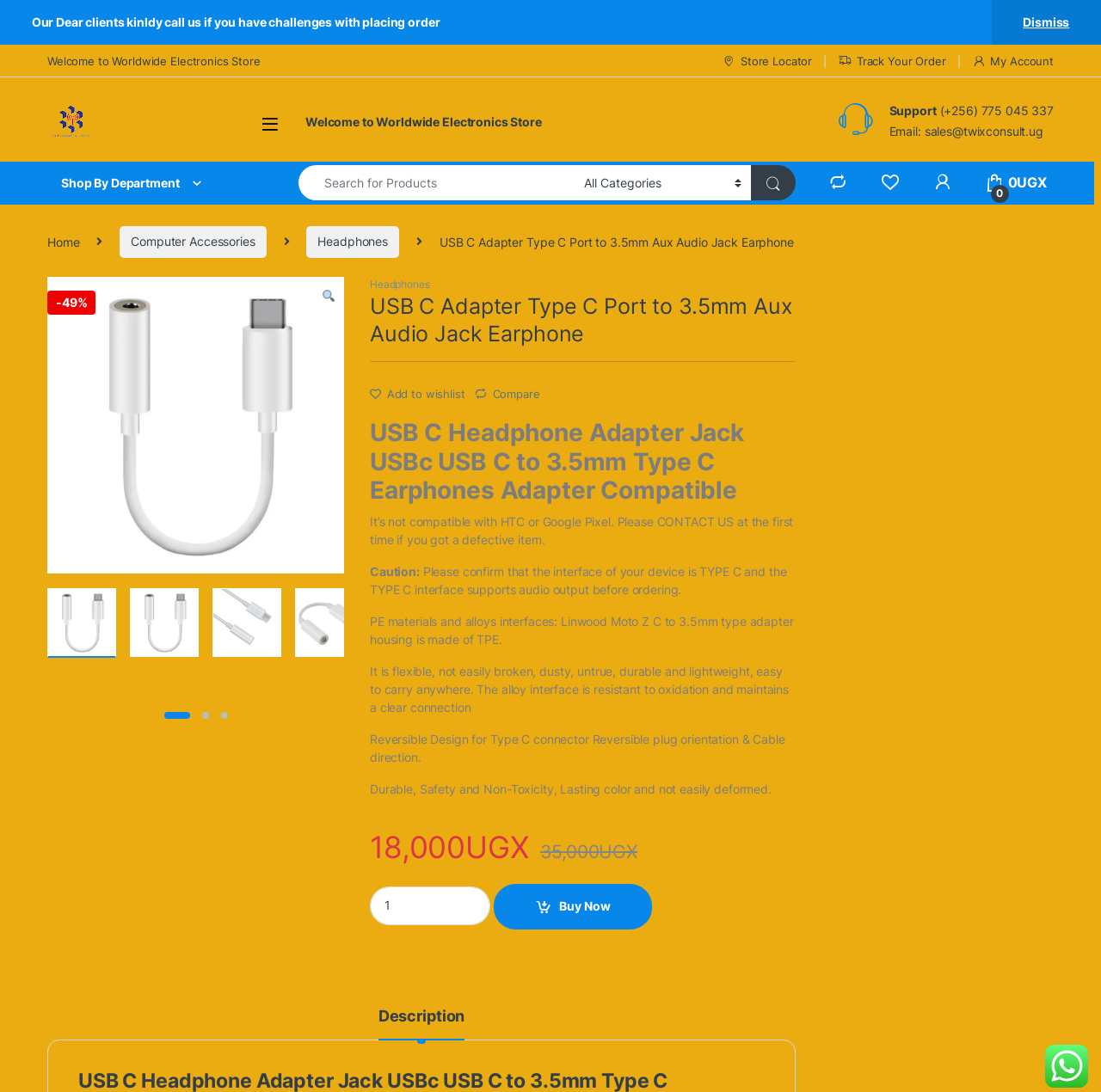Please provide a comprehensive response to the question below by analyzing the image: 
What is the minimum quantity of the product that can be purchased?

I determined the minimum quantity of the product that can be purchased by looking at the quantity selection section, where the minimum value is set to 1.